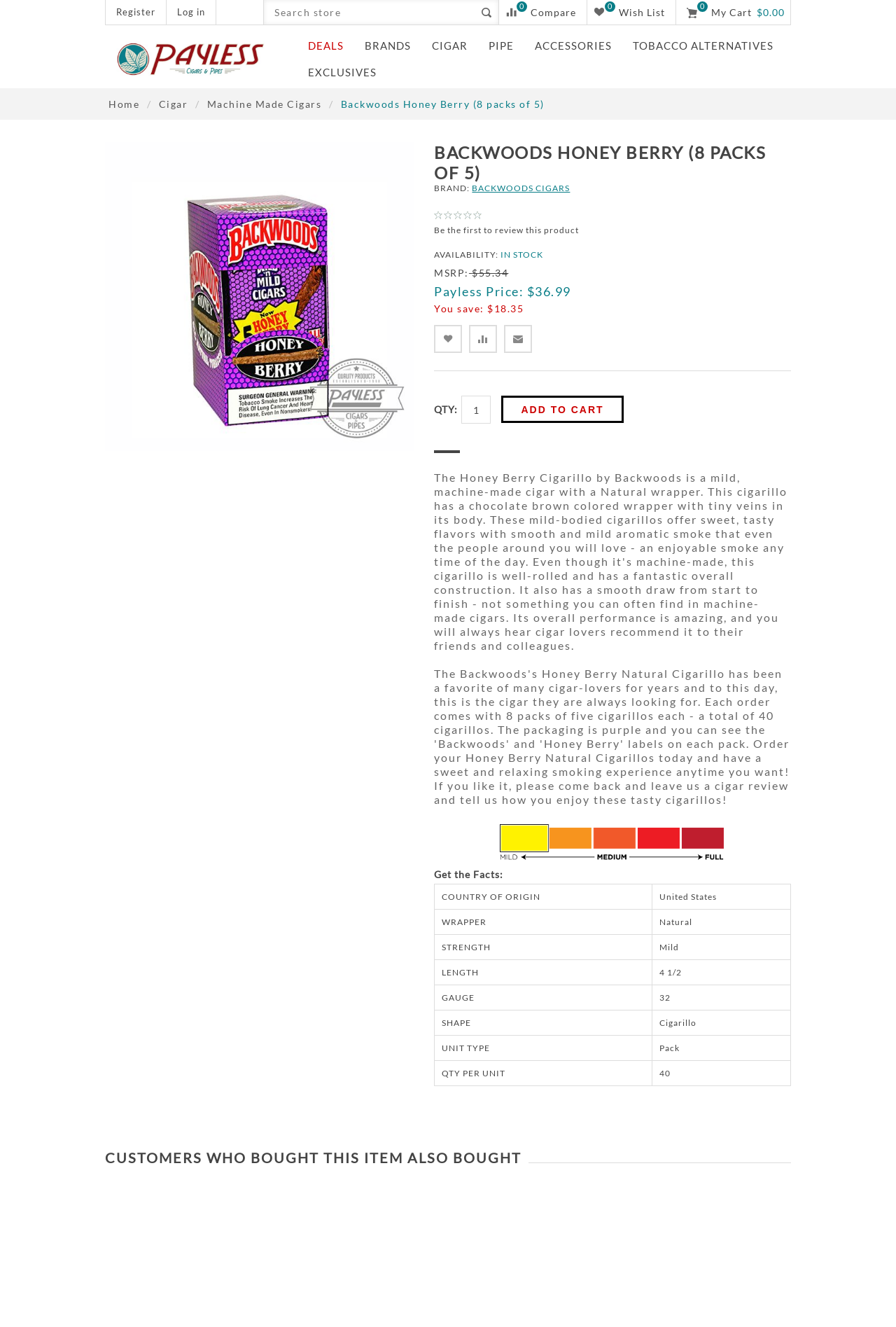What is the strength of the cigar?
Provide a detailed answer to the question using information from the image.

I found the strength of the cigar by looking at the product description, where it says 'STRENGTH: Mild' in the 'Get the Facts' table.